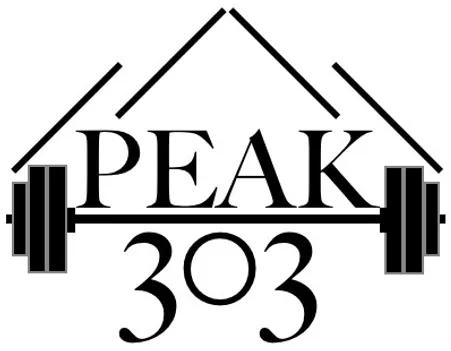Give a thorough caption for the picture.

The image features the logo of "Peak 303," characterized by a striking design that combines elements of strength and elevation. The central text, "PEAK," is bold and prominent, emphasizing the high standards and goals associated with the brand. Below it, the number "303" is styled in a complementary yet distinct manner, creating a visually appealing contrast. Flanking the text are stylized weightlifting bars, symbolizing a focus on fitness and strength training. The overall aesthetic reflects a commitment to excellence and empowerment in physical training and wellness.